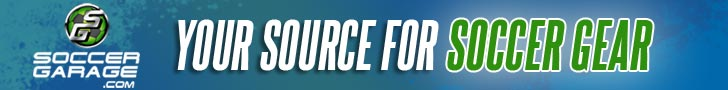Where is the logo of Soccer Garage placed?
Provide a detailed answer to the question, using the image to inform your response.

The prominent logo of Soccer Garage is placed on the left side of the banner, which helps to reinforce the brand identity and makes it easily recognizable to soccer enthusiasts.